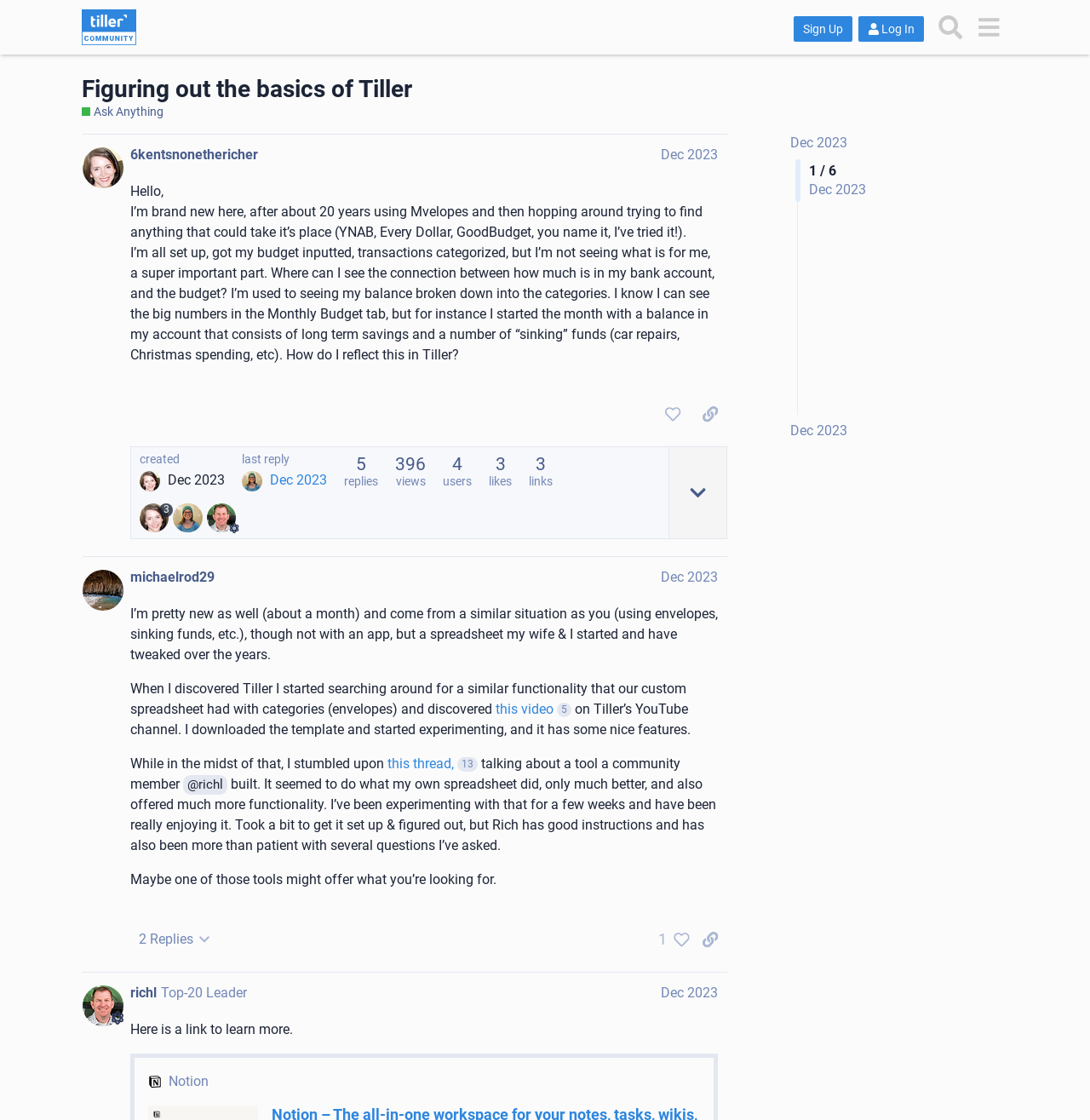Respond with a single word or phrase to the following question:
What is the date of the first post?

Dec 11, 2023